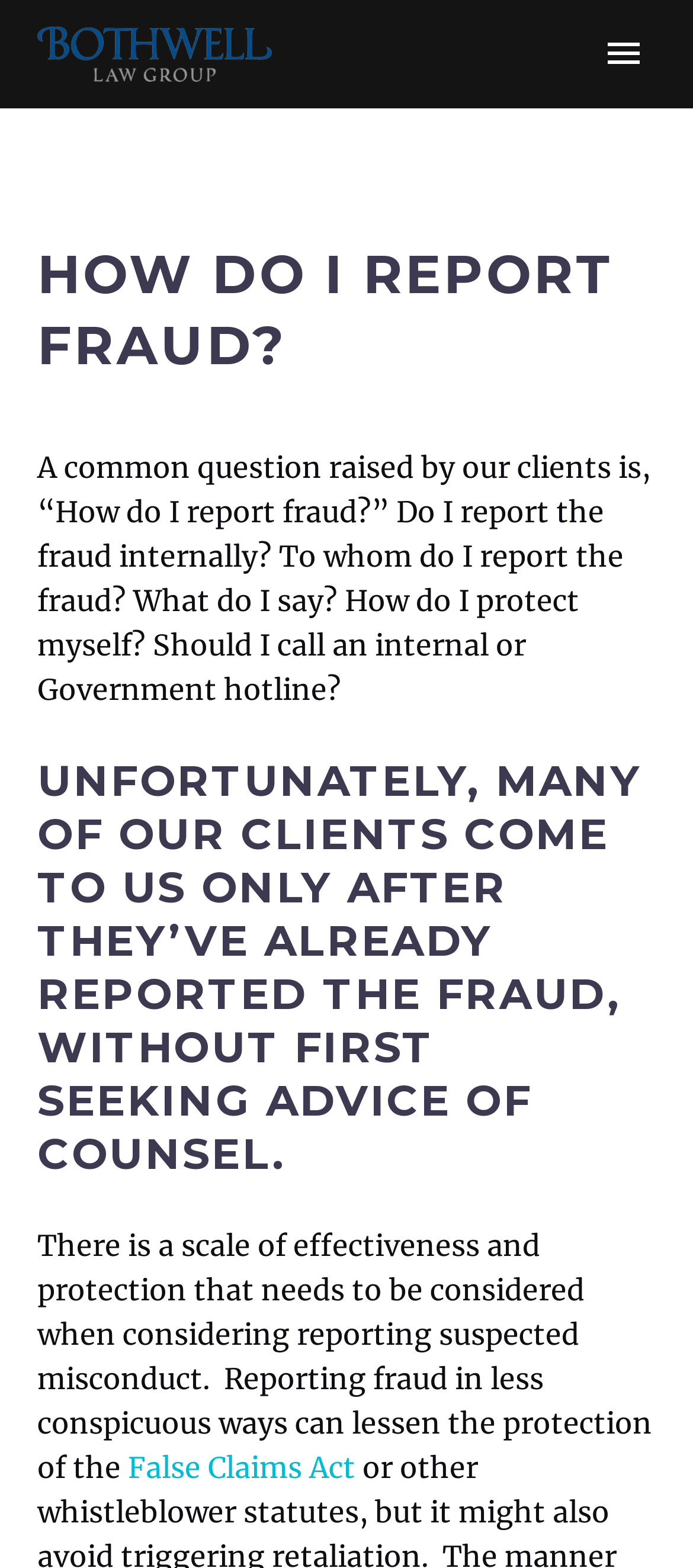Please specify the bounding box coordinates of the region to click in order to perform the following instruction: "Click the 'Contact Us' link".

[0.056, 0.381, 0.944, 0.44]